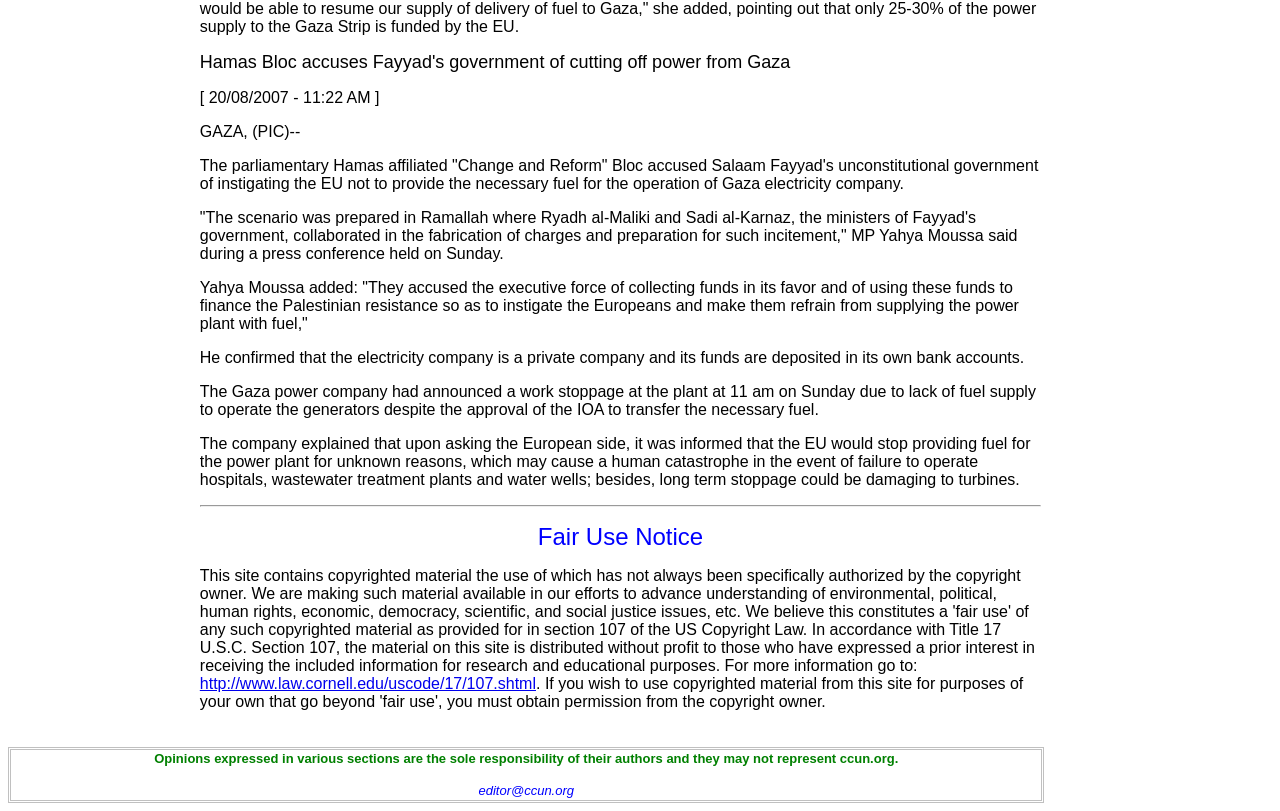Who accused Salaam Fayyad's government? Refer to the image and provide a one-word or short phrase answer.

Hamas affiliated Bloc